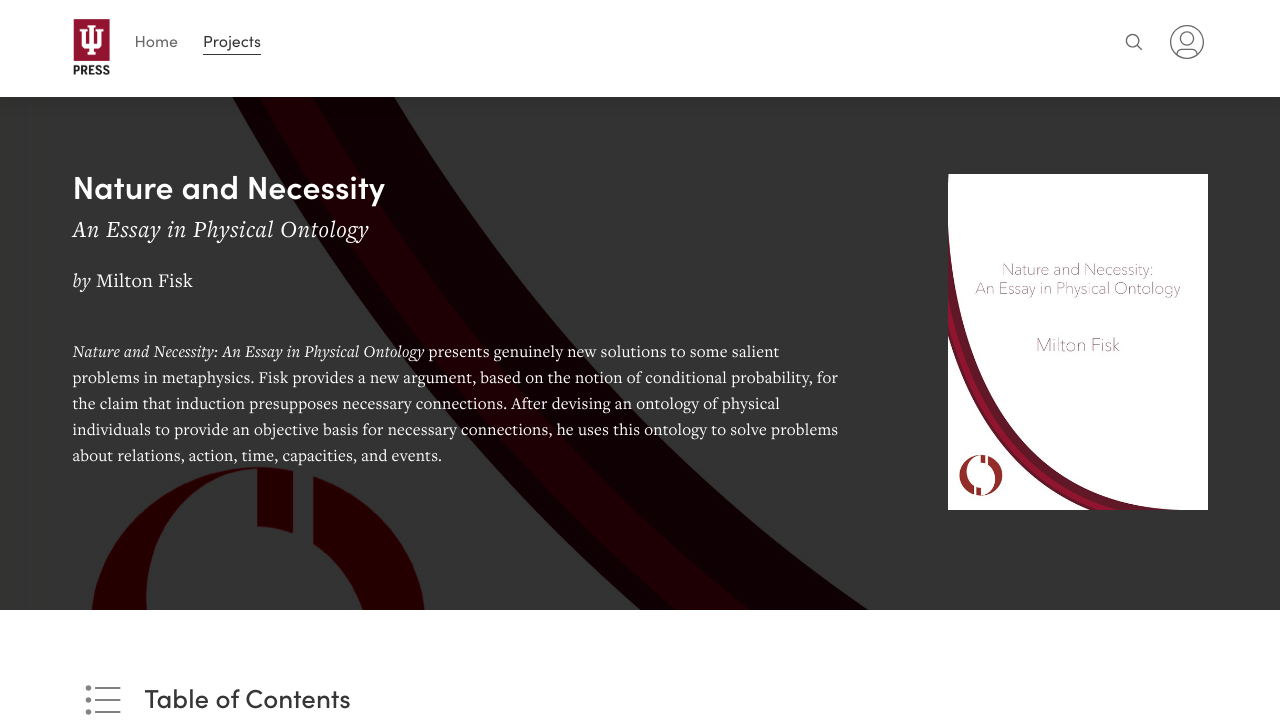What is the text of the first link on the page?
Using the image provided, answer with just one word or phrase.

Return to home